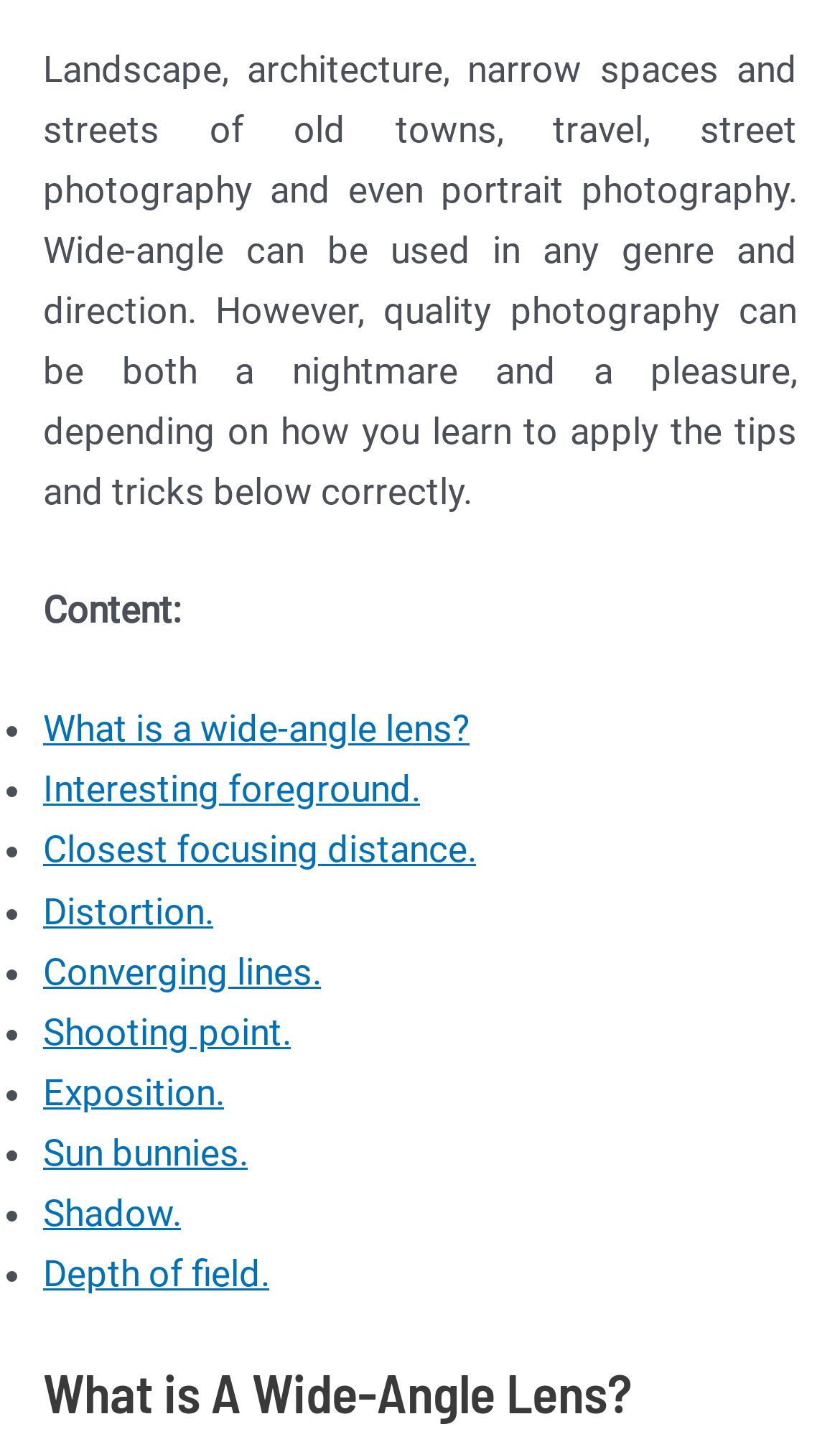Please find the bounding box coordinates of the element's region to be clicked to carry out this instruction: "Check the project participants".

None